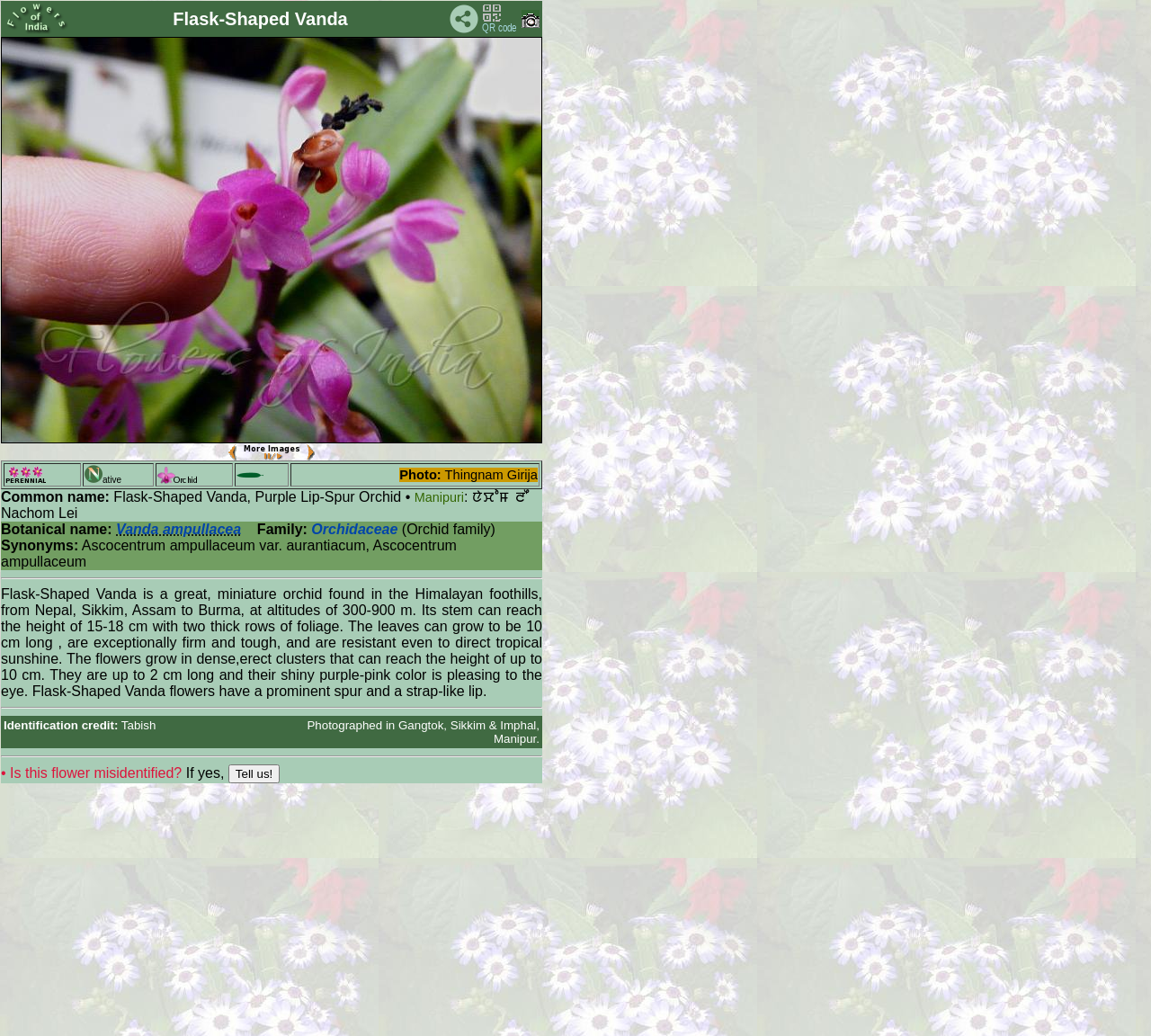Where was the Flask-Shaped Vanda photographed?
Refer to the screenshot and respond with a concise word or phrase.

Gangtok, Sikkim & Imphal, Manipur